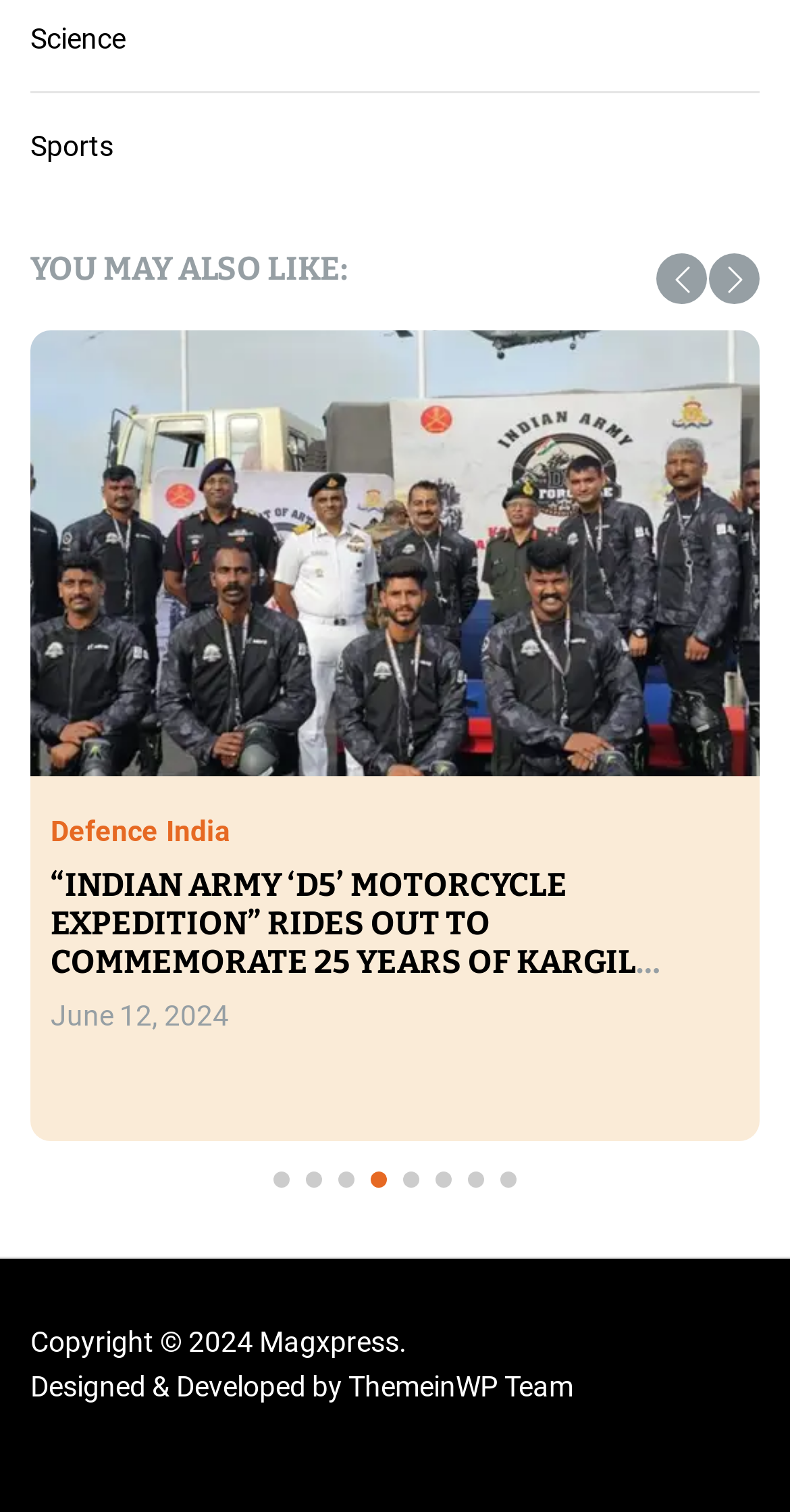Kindly respond to the following question with a single word or a brief phrase: 
What is the name of the minister mentioned in the article?

Shivraj Singh Chouhan